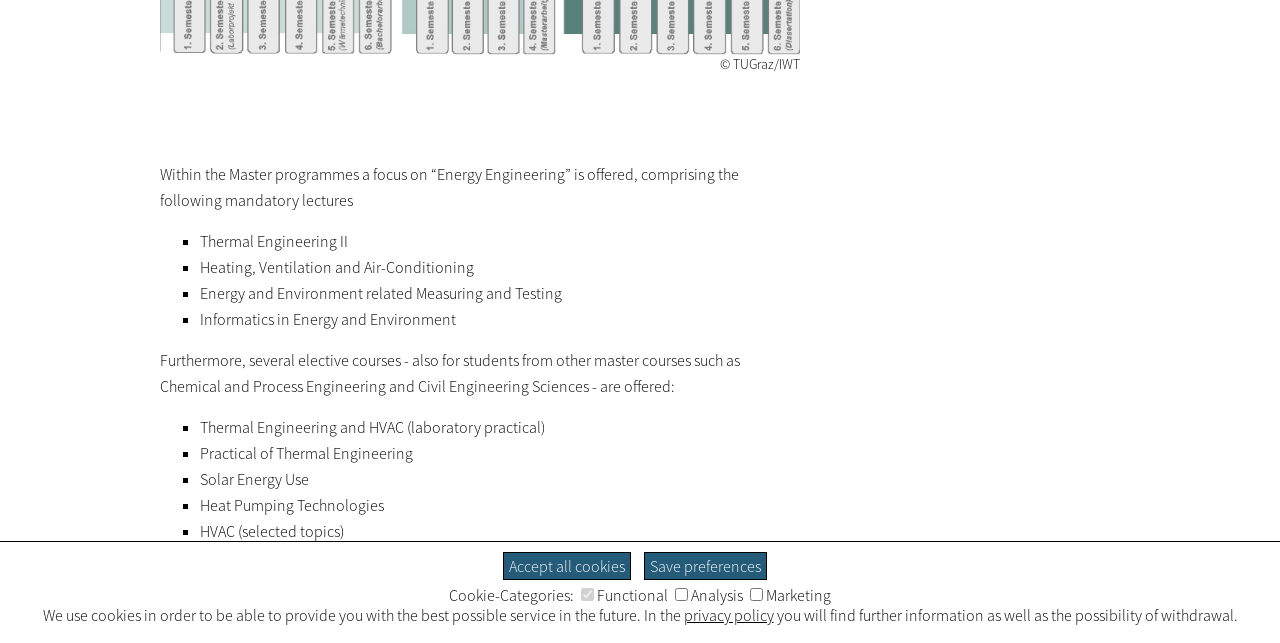Given the description Accept all cookies, predict the bounding box coordinates of the UI element. Ensure the coordinates are in the format (top-left x, top-left y, bottom-right x, bottom-right y) and all values are between 0 and 1.

[0.393, 0.858, 0.493, 0.902]